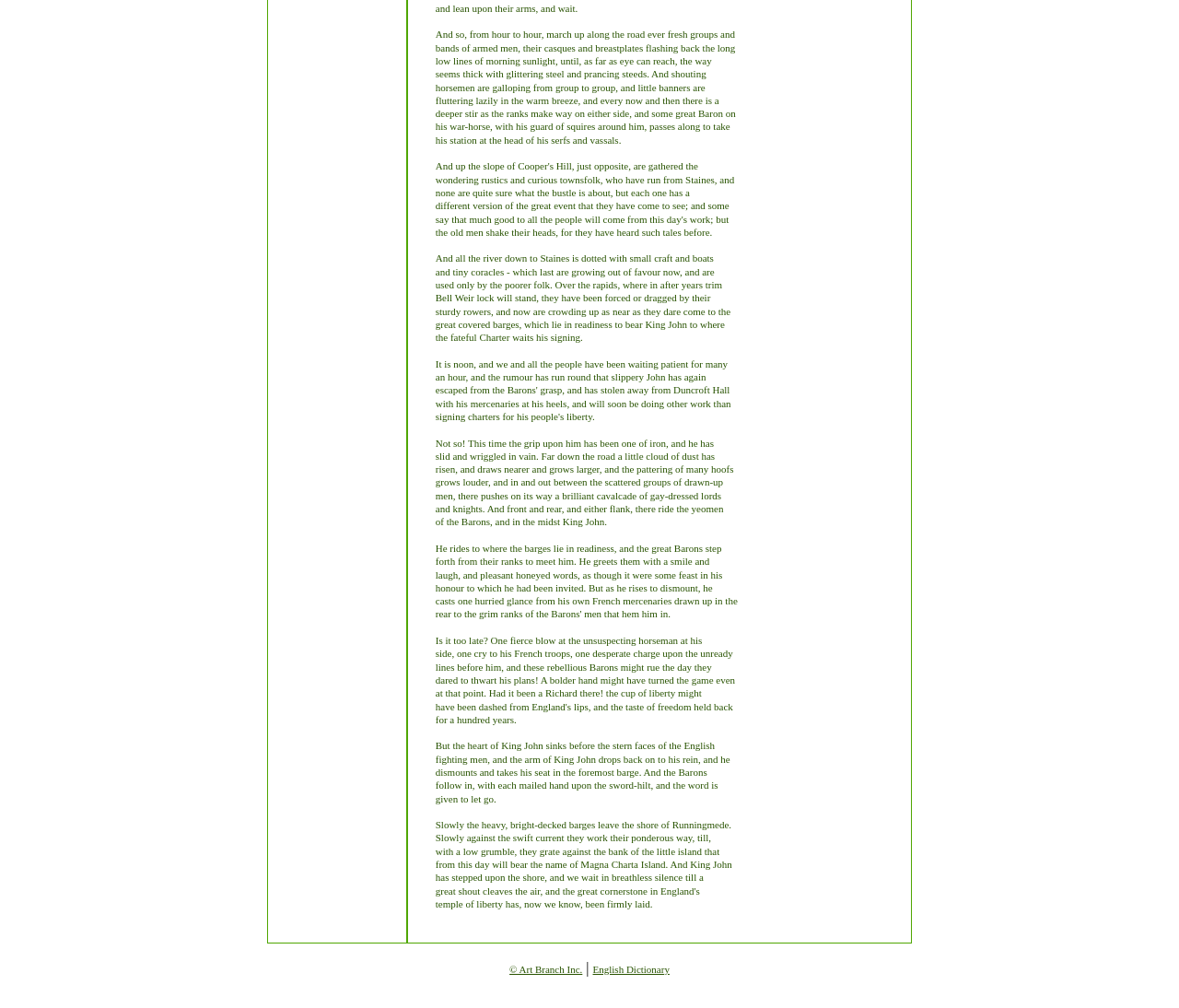By analyzing the image, answer the following question with a detailed response: What is the scene described in the text?

The text describes a scene where King John is about to sign the Magna Carta, surrounded by Barons and other nobles, with a detailed description of the setting, the people, and the atmosphere.